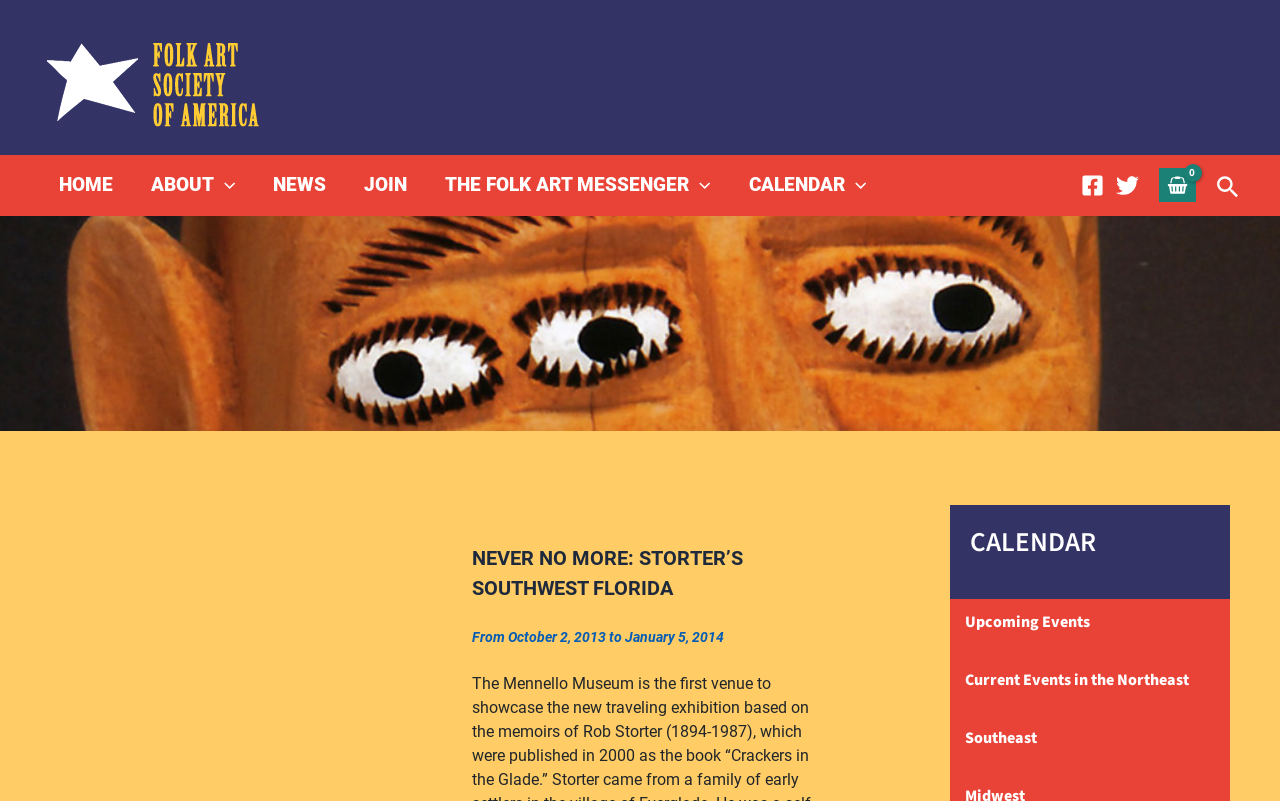Identify the bounding box coordinates of the region that should be clicked to execute the following instruction: "Search for something".

[0.95, 0.213, 0.969, 0.249]